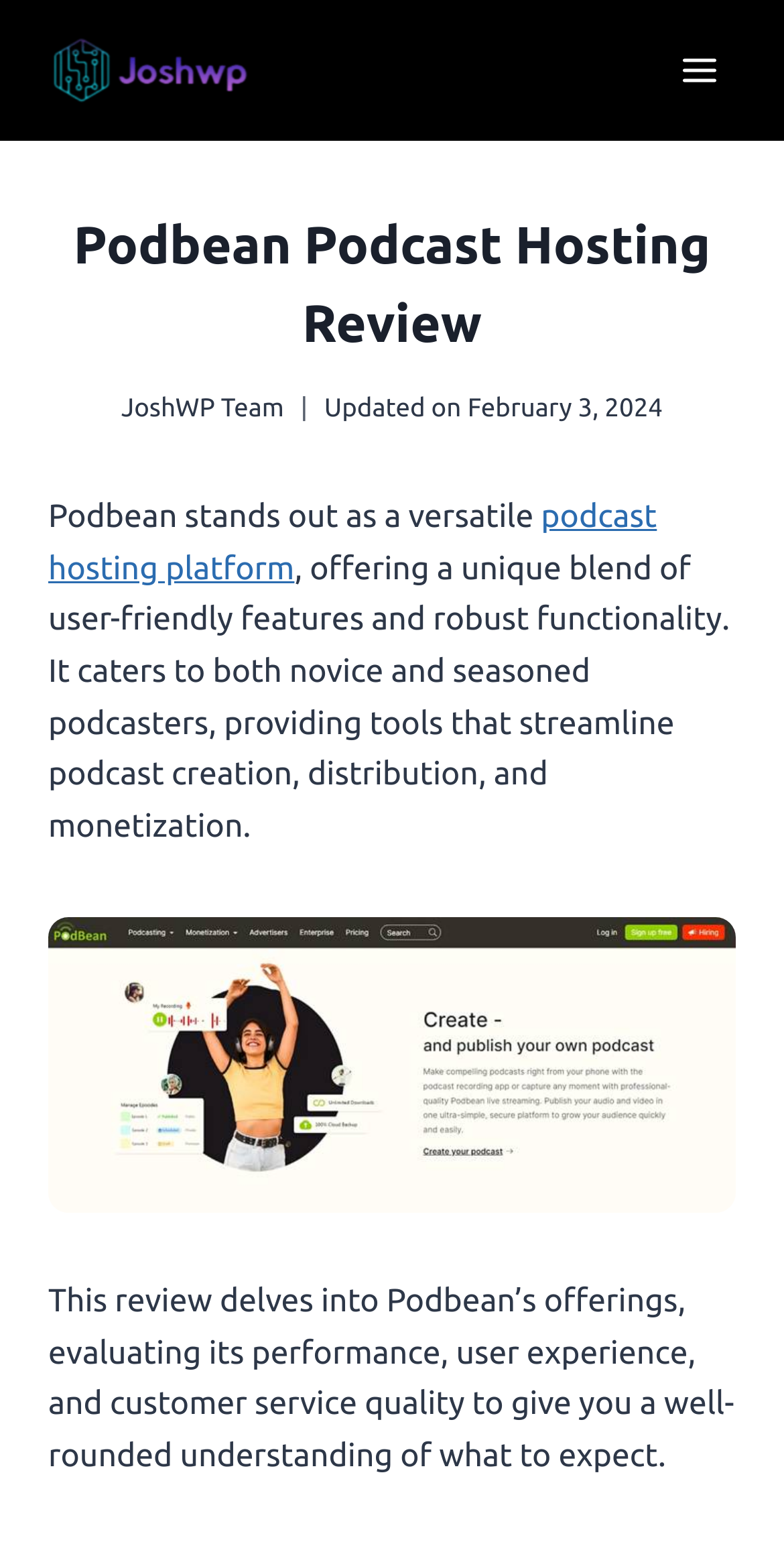What is the purpose of the review?
Utilize the information in the image to give a detailed answer to the question.

The static text element with the description 'This review delves into Podbean’s offerings, evaluating its performance, user experience, and customer service quality to give you a well-rounded understanding of what to expect.' suggests that the purpose of the review is to provide a comprehensive understanding of Podbean's offerings.